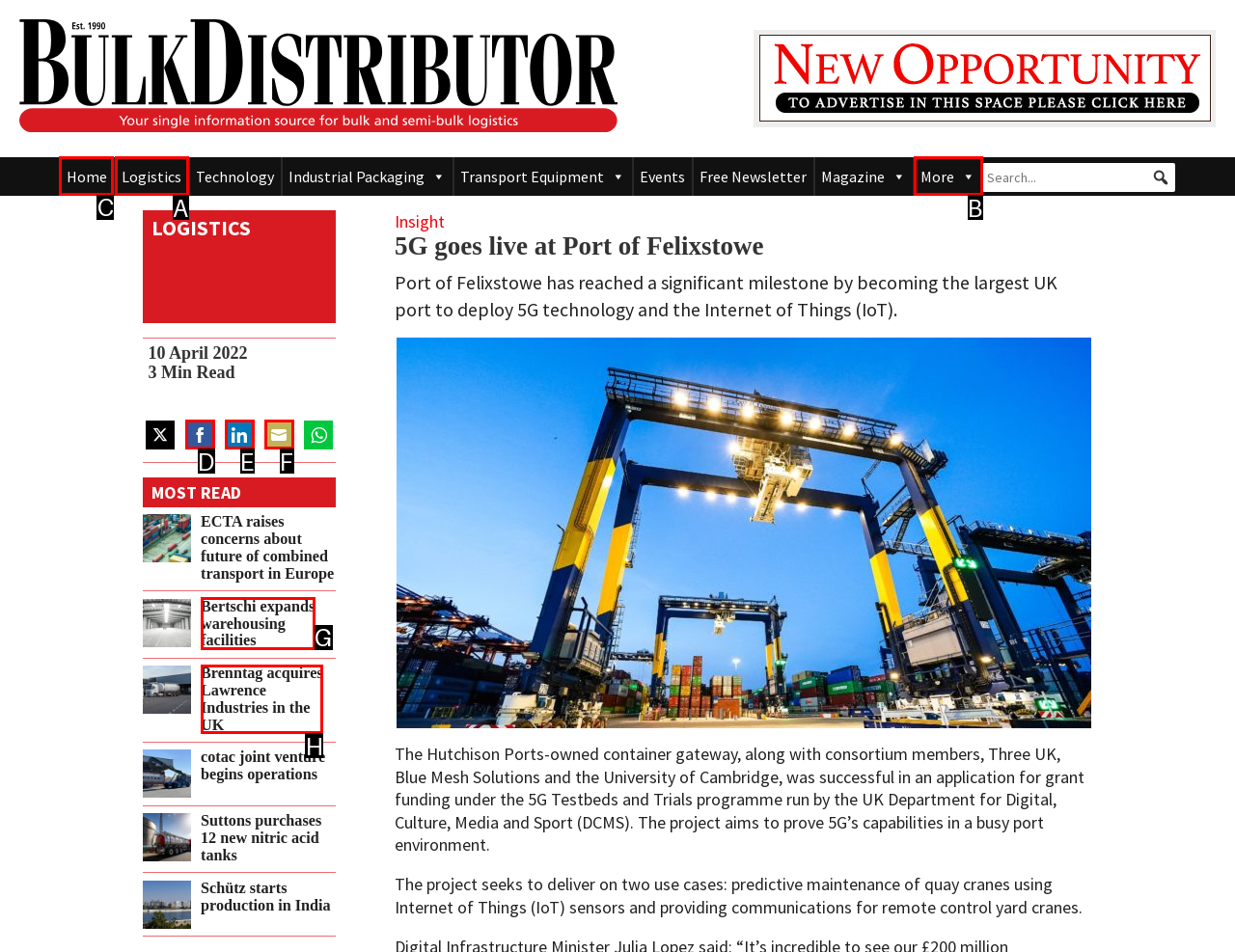Specify which element within the red bounding boxes should be clicked for this task: Click on the 'Home' link Respond with the letter of the correct option.

C